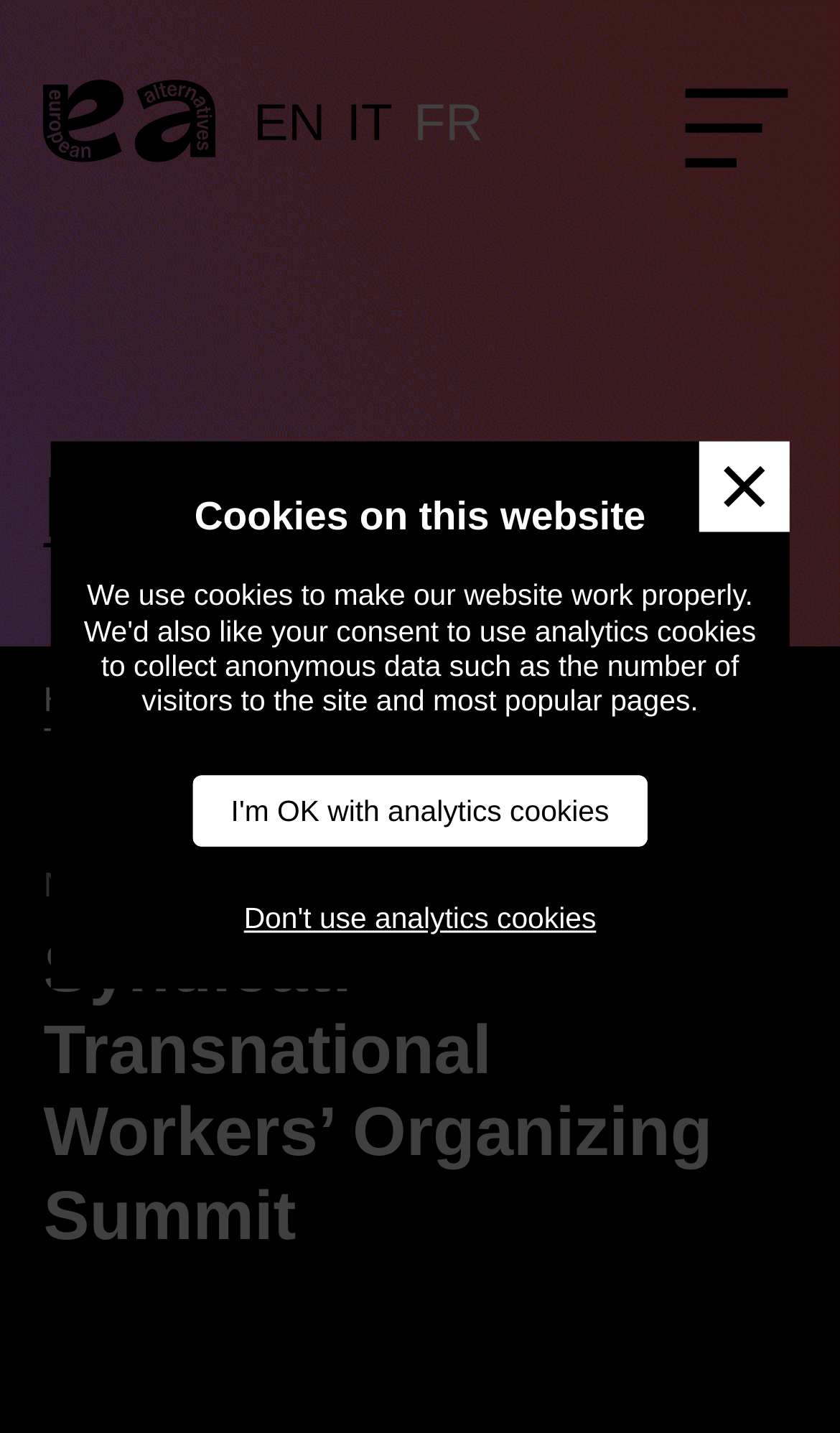Refer to the screenshot and give an in-depth answer to this question: What is the name of the summit?

I found the name of the summit by looking at the static text element at the top of the page, which says 'Syndicat! – Transnational Workers’ Organizing Summit'. This text is likely to be the name of the summit because it is placed in a prominent position and has a format that is commonly used for event names.